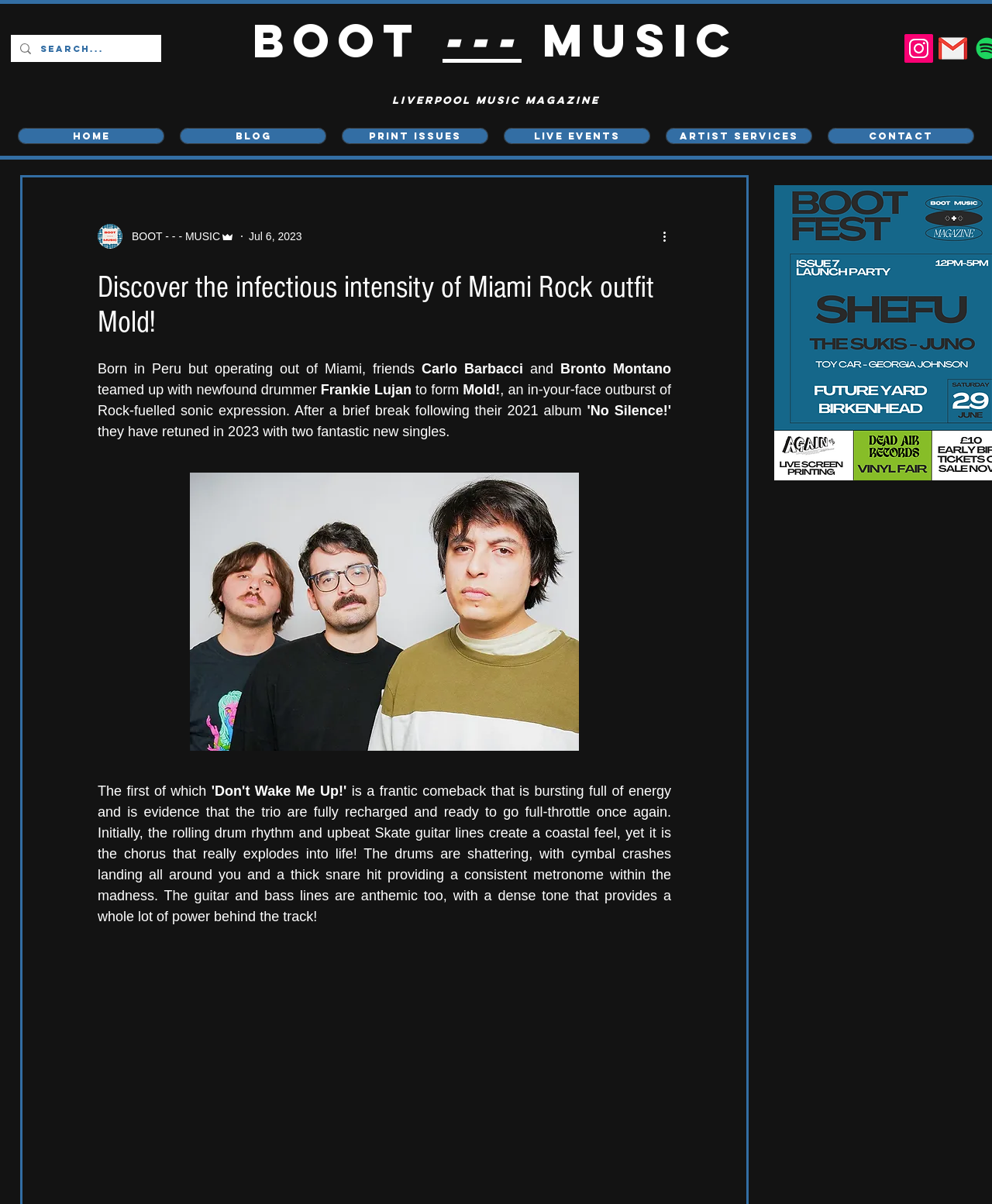What is the genre of music described?
Offer a detailed and exhaustive answer to the question.

I found the answer by reading the text in the static text elements, which describes the music as 'Rock-fuelled sonic expression' at coordinates [0.098, 0.317, 0.68, 0.347].